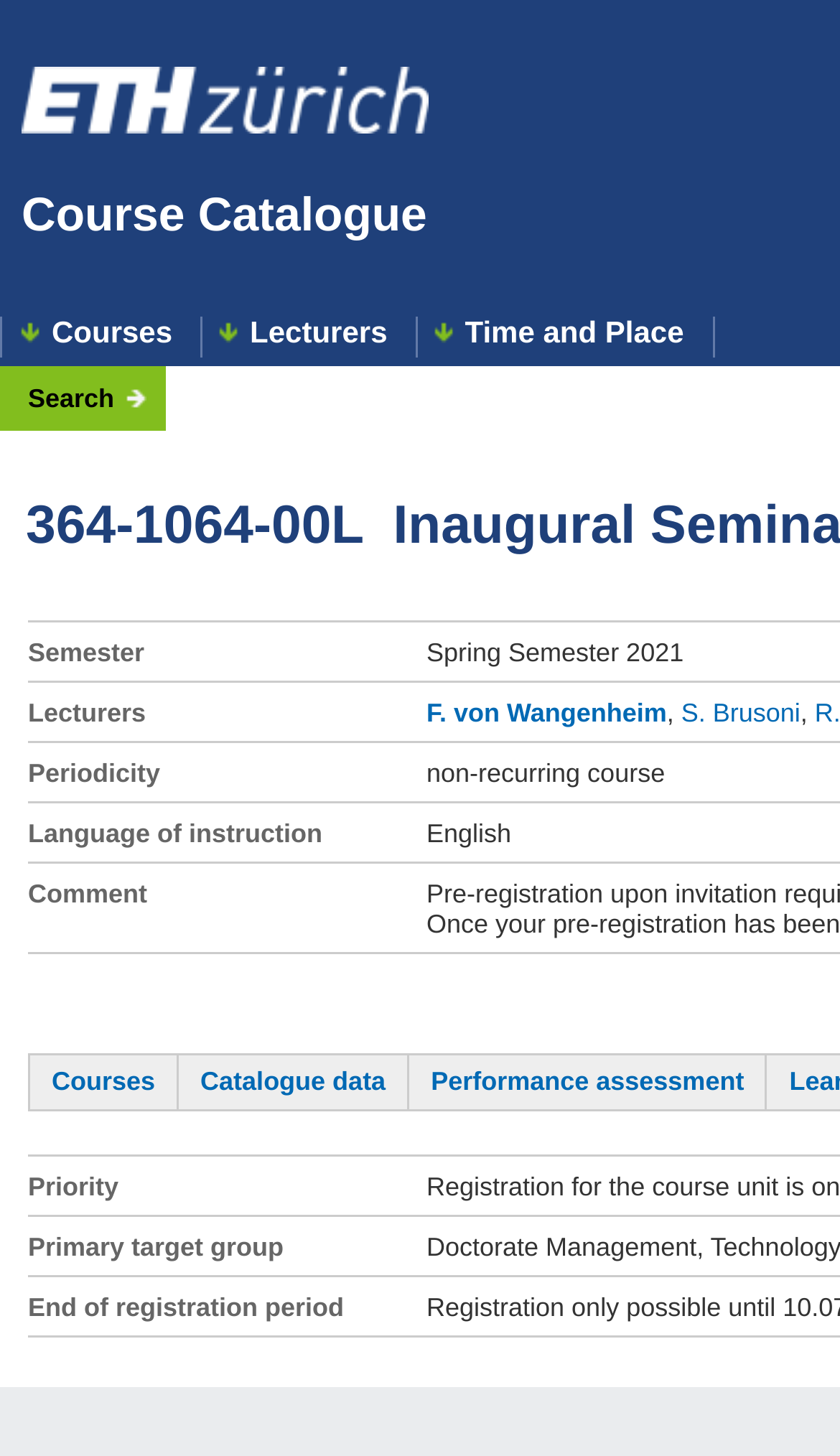Locate the bounding box of the user interface element based on this description: "F. von Wangenheim".

[0.508, 0.479, 0.794, 0.5]